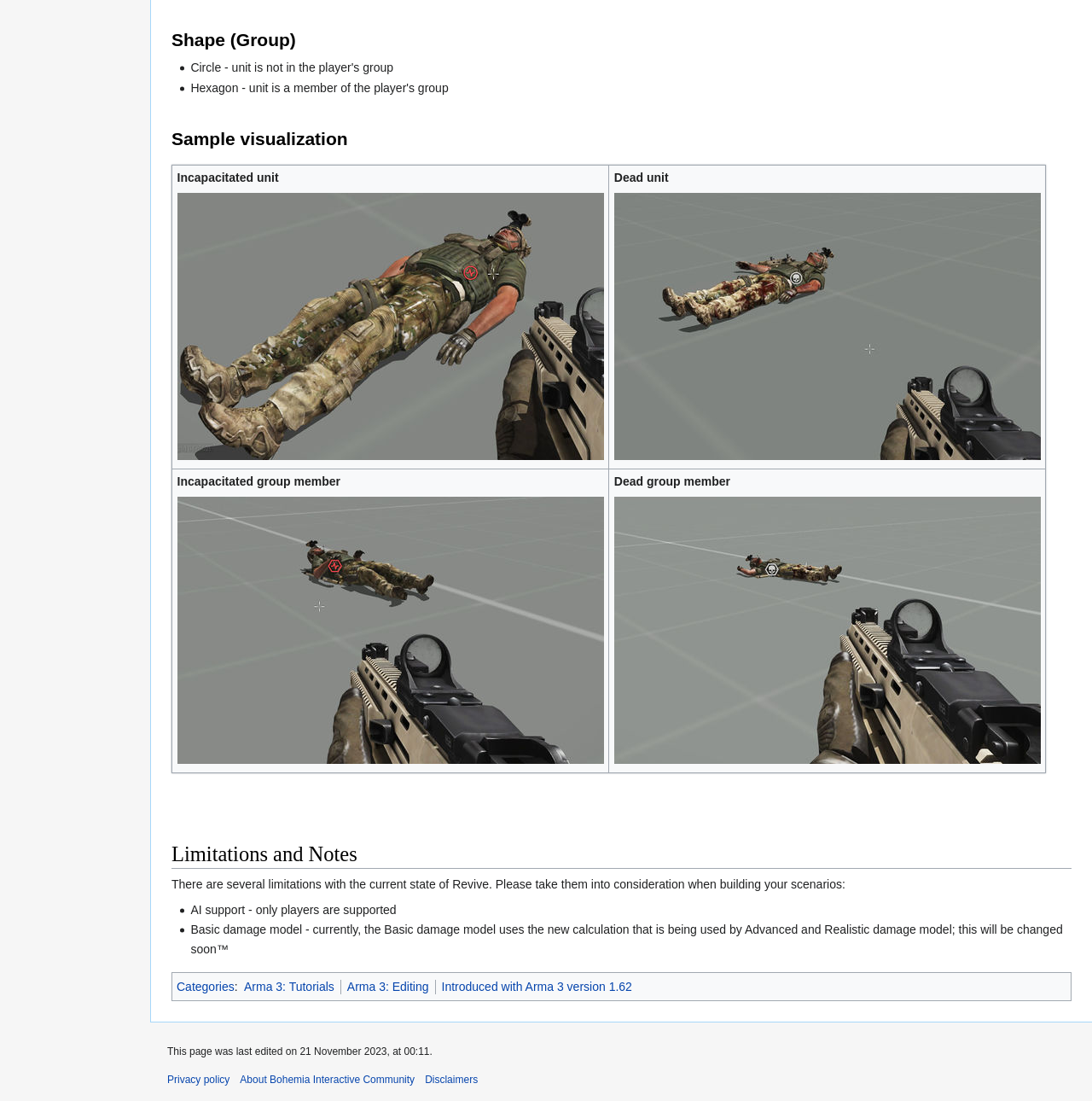Determine the bounding box coordinates of the element that should be clicked to execute the following command: "View 'NEXT Deluxe Signature Credit Card Review: A Flexible and Secure Shopping Card'".

None